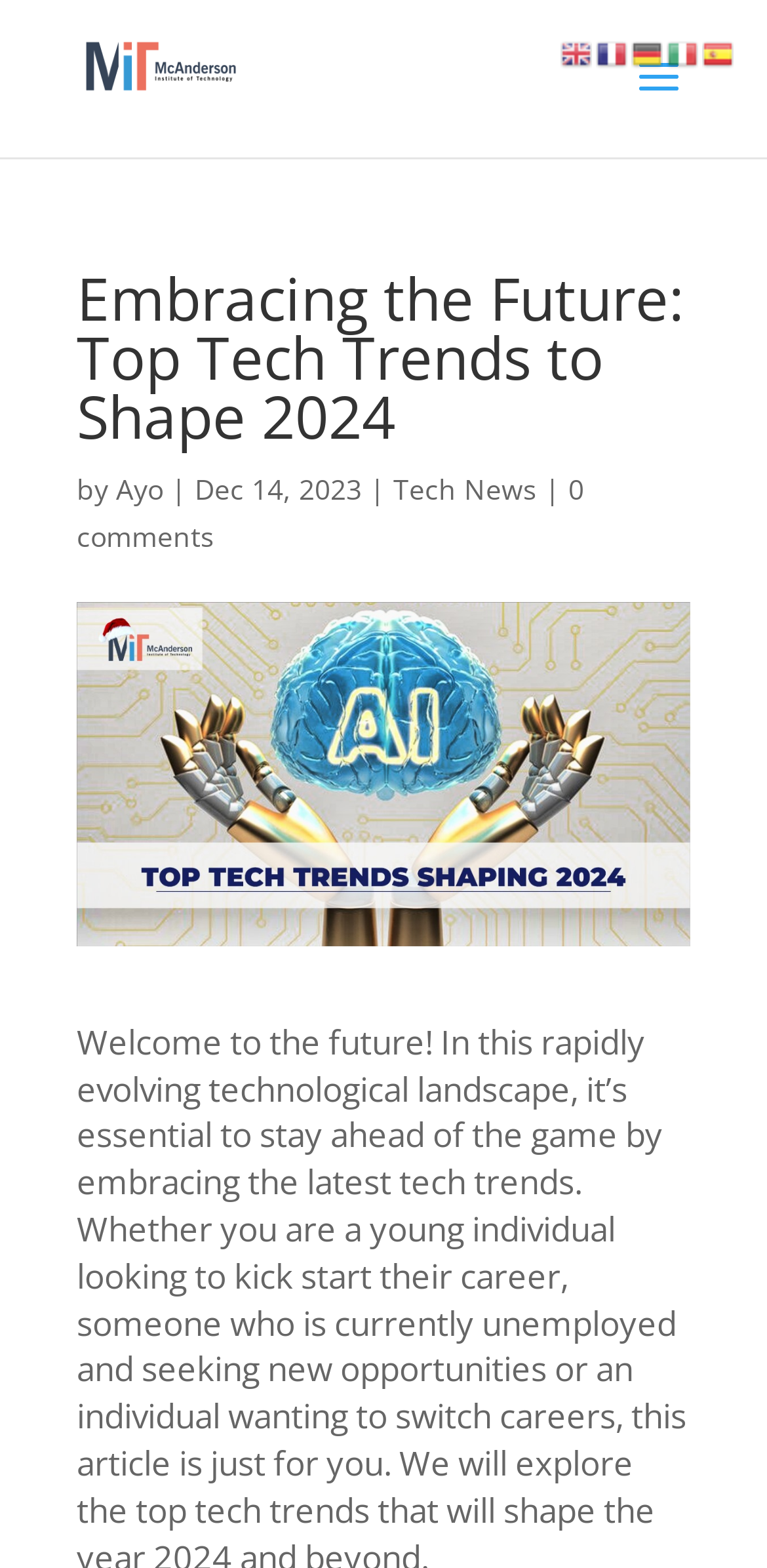Determine the bounding box coordinates of the region I should click to achieve the following instruction: "Switch to English language". Ensure the bounding box coordinates are four float numbers between 0 and 1, i.e., [left, top, right, bottom].

[0.731, 0.021, 0.777, 0.045]